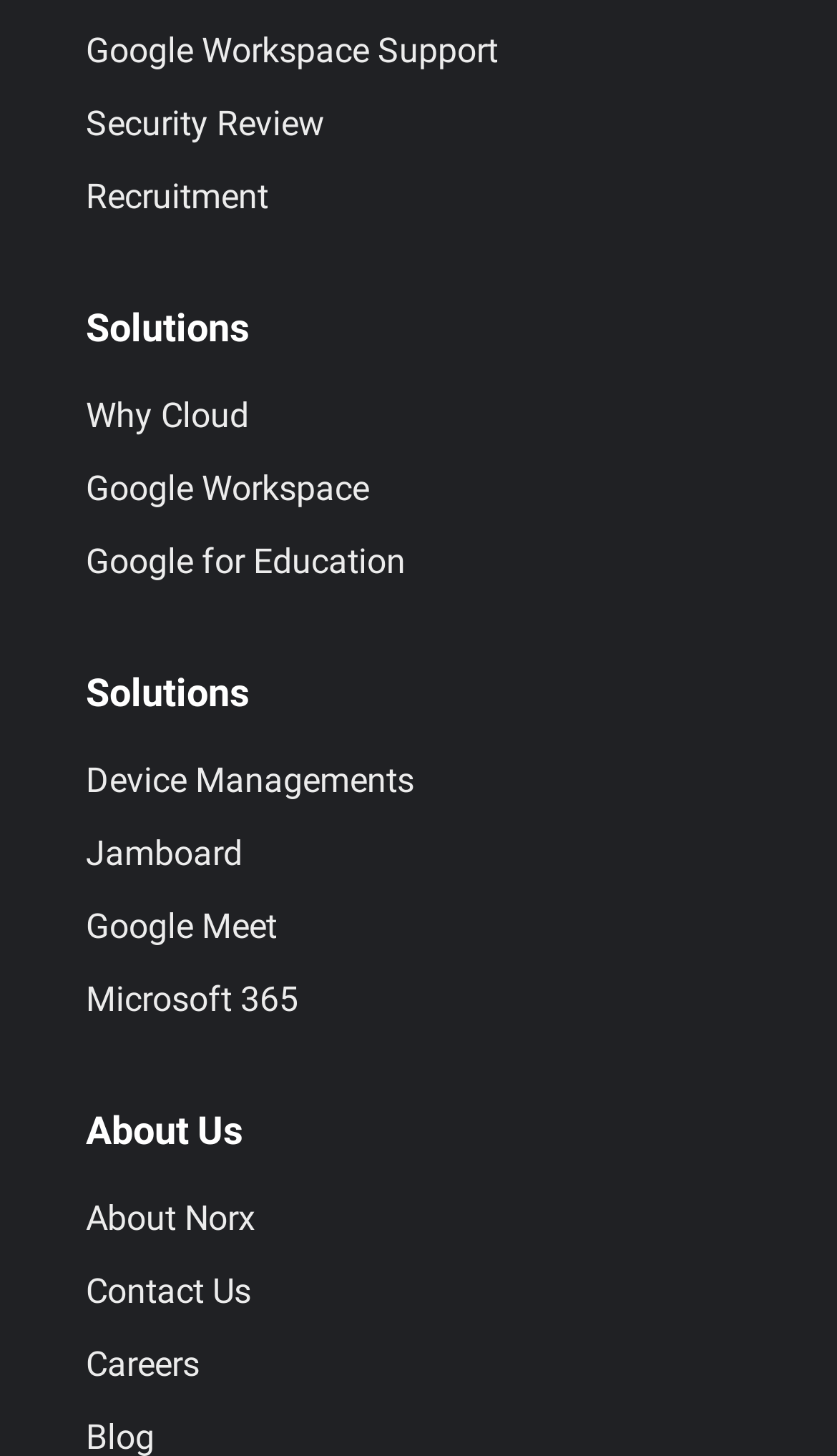Pinpoint the bounding box coordinates of the area that should be clicked to complete the following instruction: "Read about Norx". The coordinates must be given as four float numbers between 0 and 1, i.e., [left, top, right, bottom].

[0.103, 0.819, 0.897, 0.855]